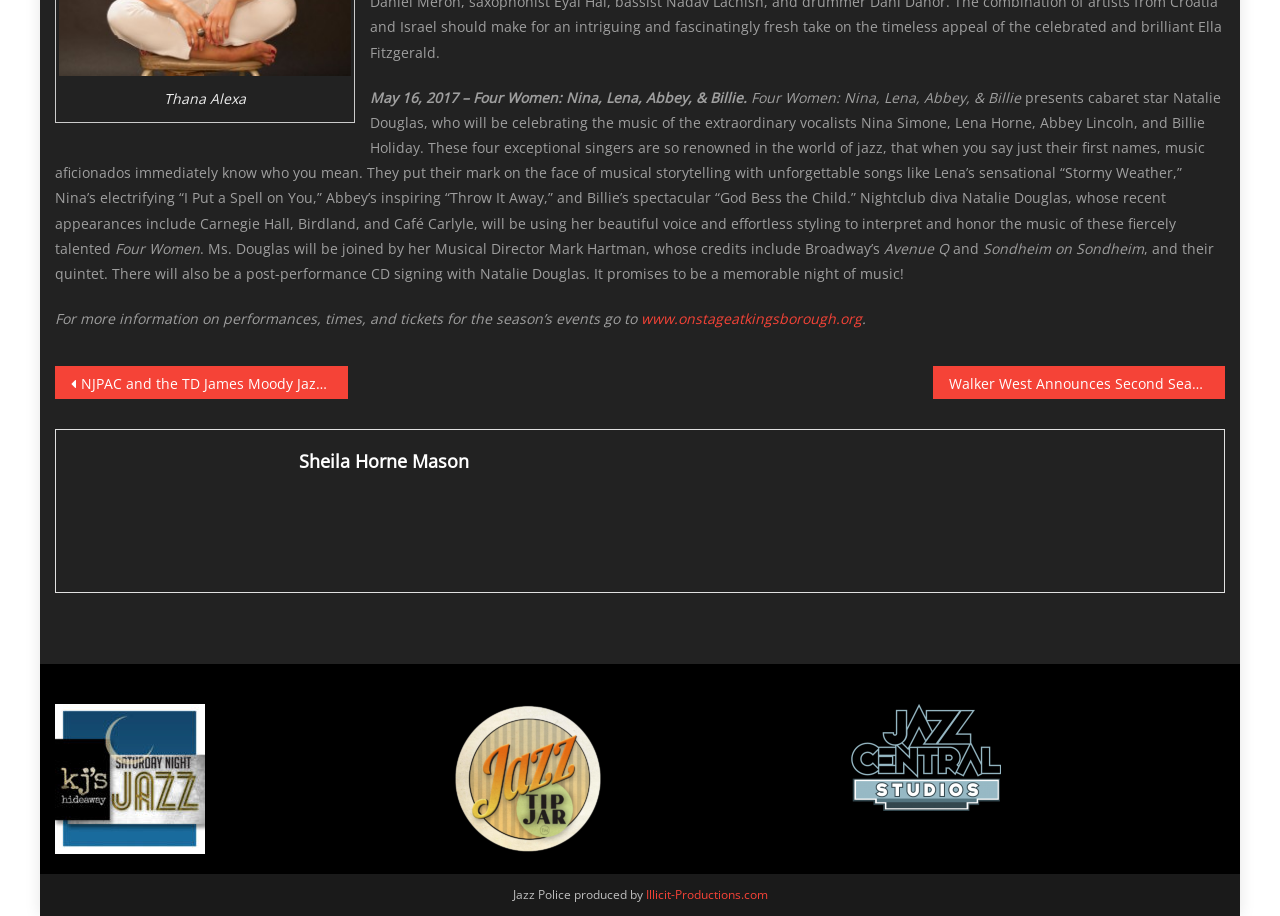What is the date of the event?
Observe the image and answer the question with a one-word or short phrase response.

May 16, 2017